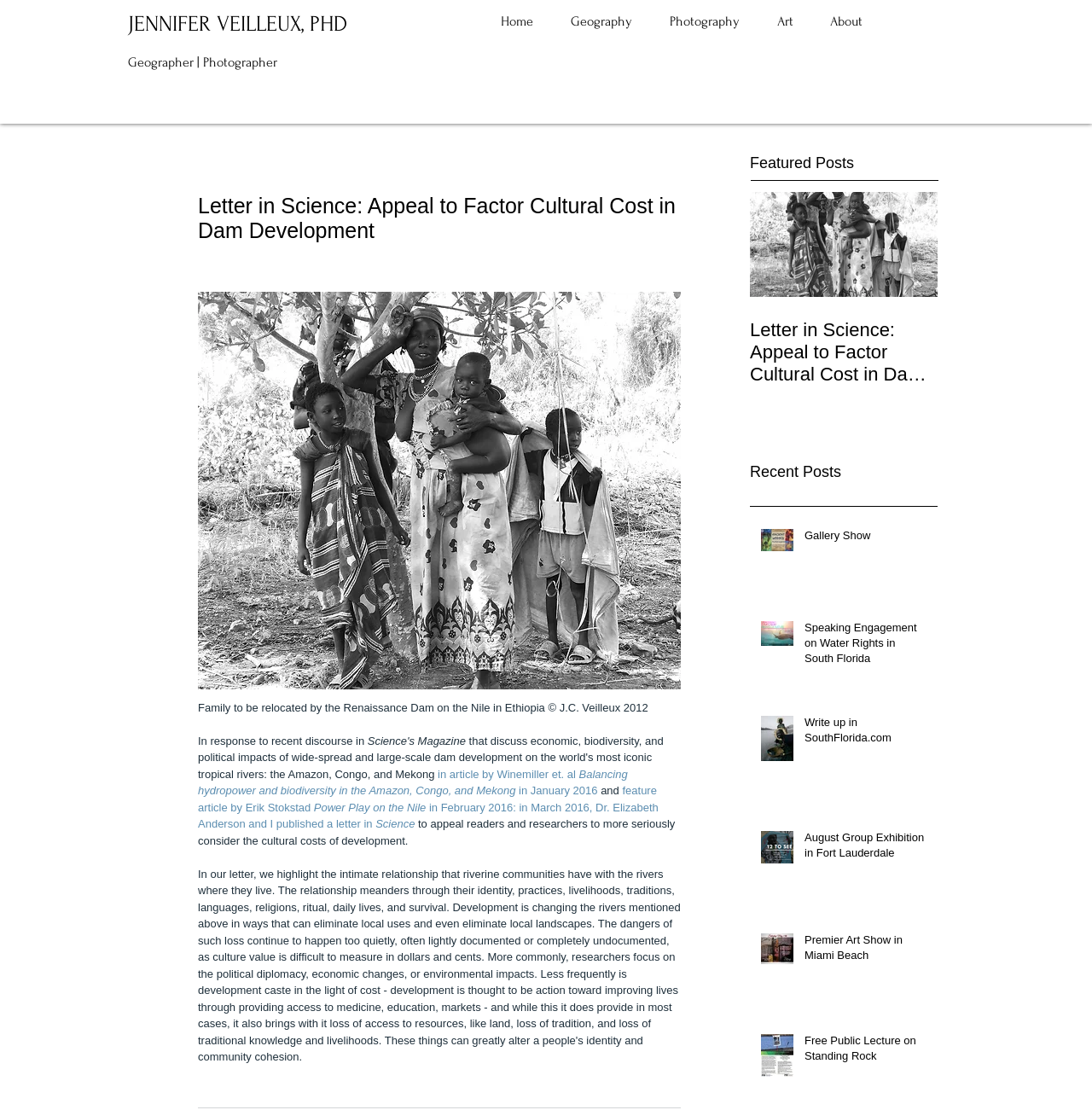How many recent posts are on the webpage?
Based on the image, answer the question in a detailed manner.

The webpage has a heading 'Recent Posts' with five generic elements, namely 'Gallery Show', 'Speaking Engagement on Water Rights in South Florida', 'Write up in SouthFlorida.com', 'August Group Exhibition in Fort Lauderdale', and 'Premier Art Show in Miami Beach', indicating that there are five recent posts on the webpage.